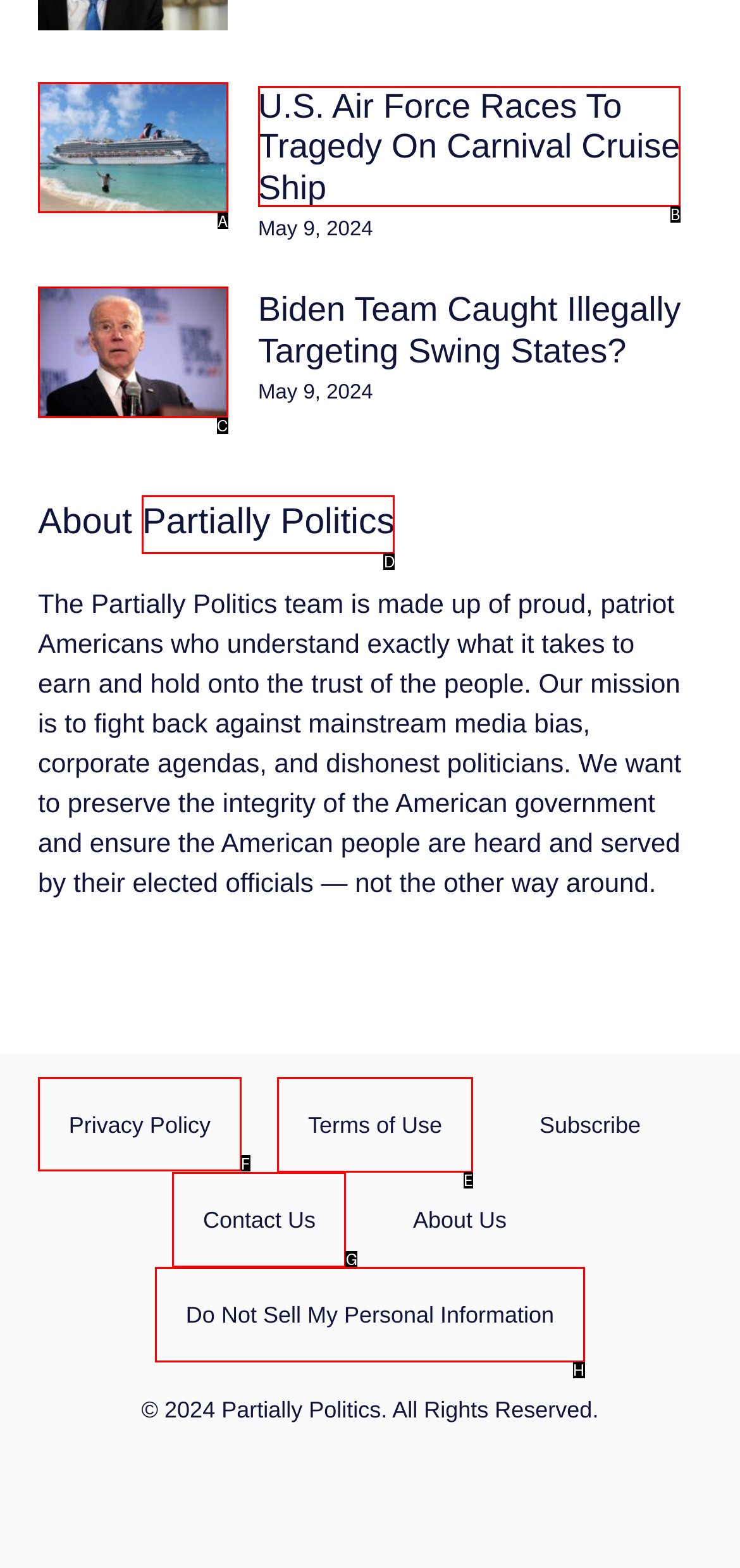Which letter corresponds to the correct option to complete the task: Visit the Privacy Policy page?
Answer with the letter of the chosen UI element.

F